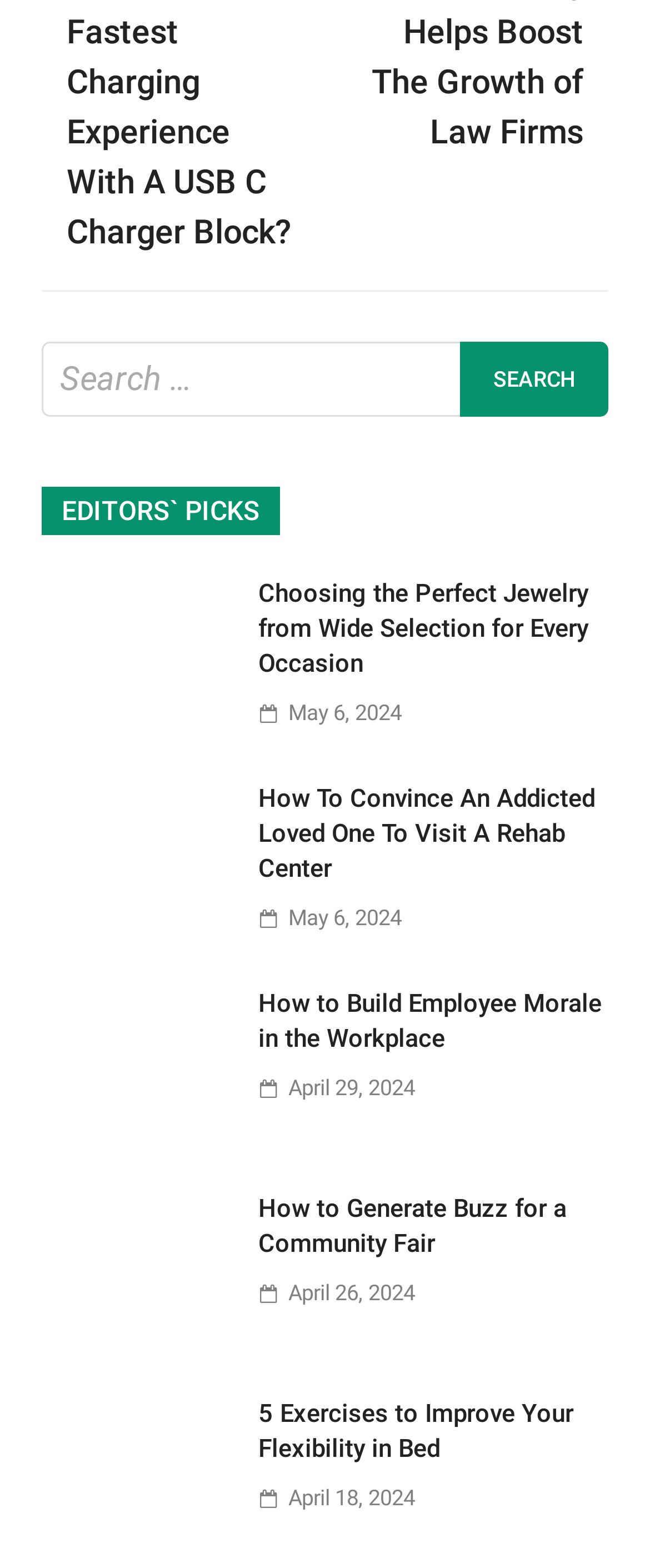Please respond to the question with a concise word or phrase:
What is the date of the latest article?

May 6, 2024